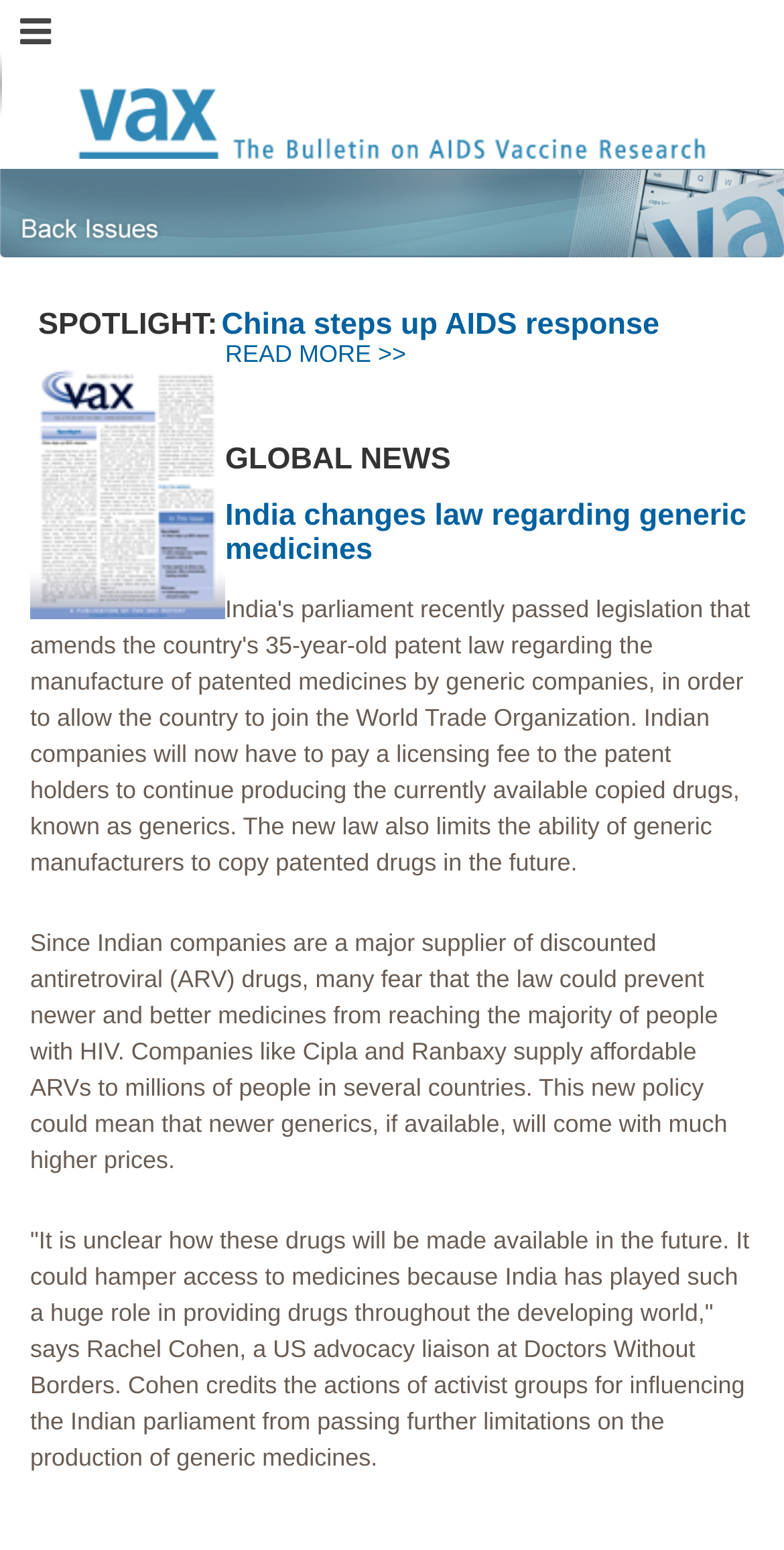How many news articles are displayed on the page?
Provide a concise answer using a single word or phrase based on the image.

2